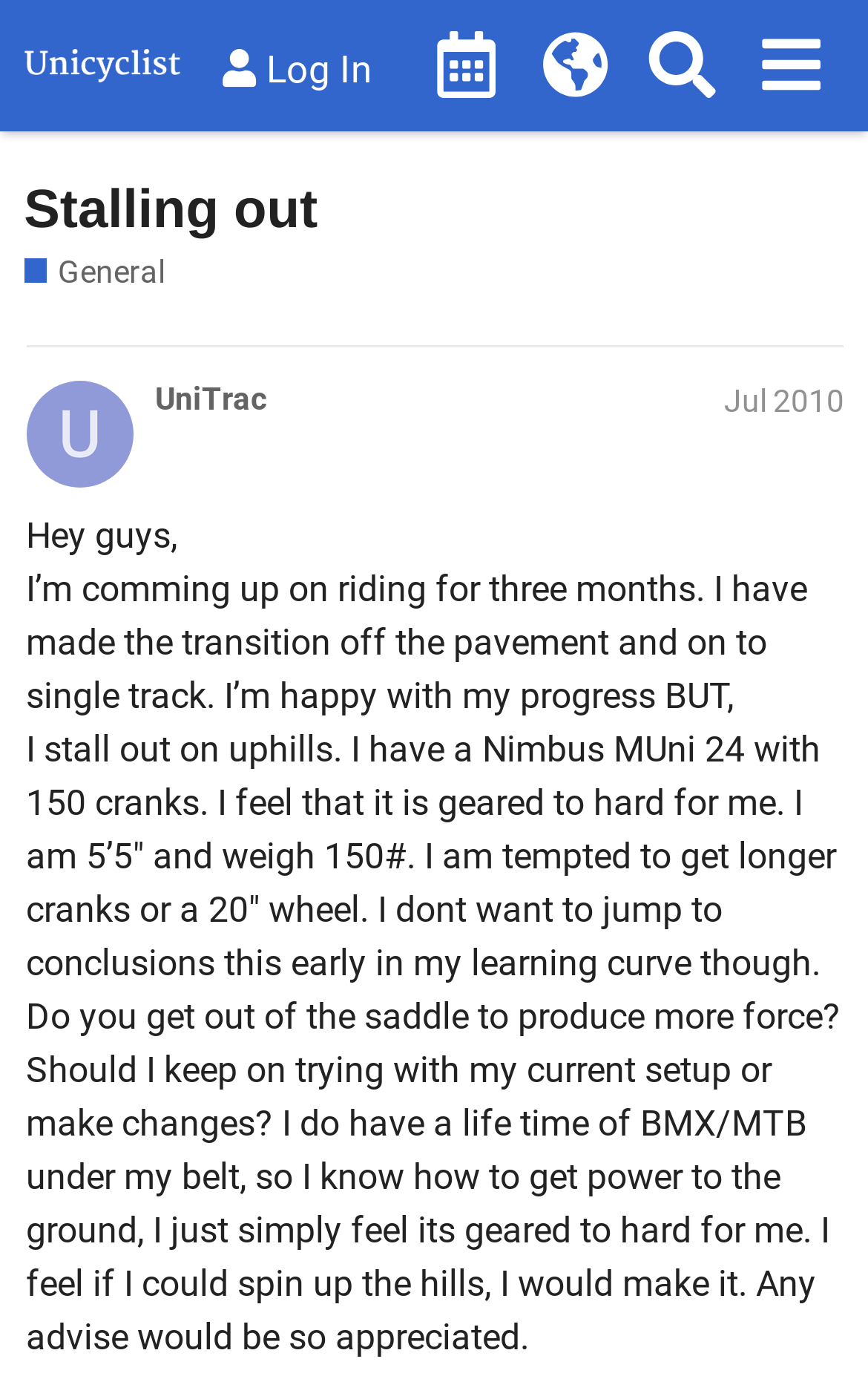Determine the bounding box coordinates of the element's region needed to click to follow the instruction: "Visit the 'Unicycle Calendar'". Provide these coordinates as four float numbers between 0 and 1, formatted as [left, top, right, bottom].

[0.476, 0.008, 0.6, 0.086]